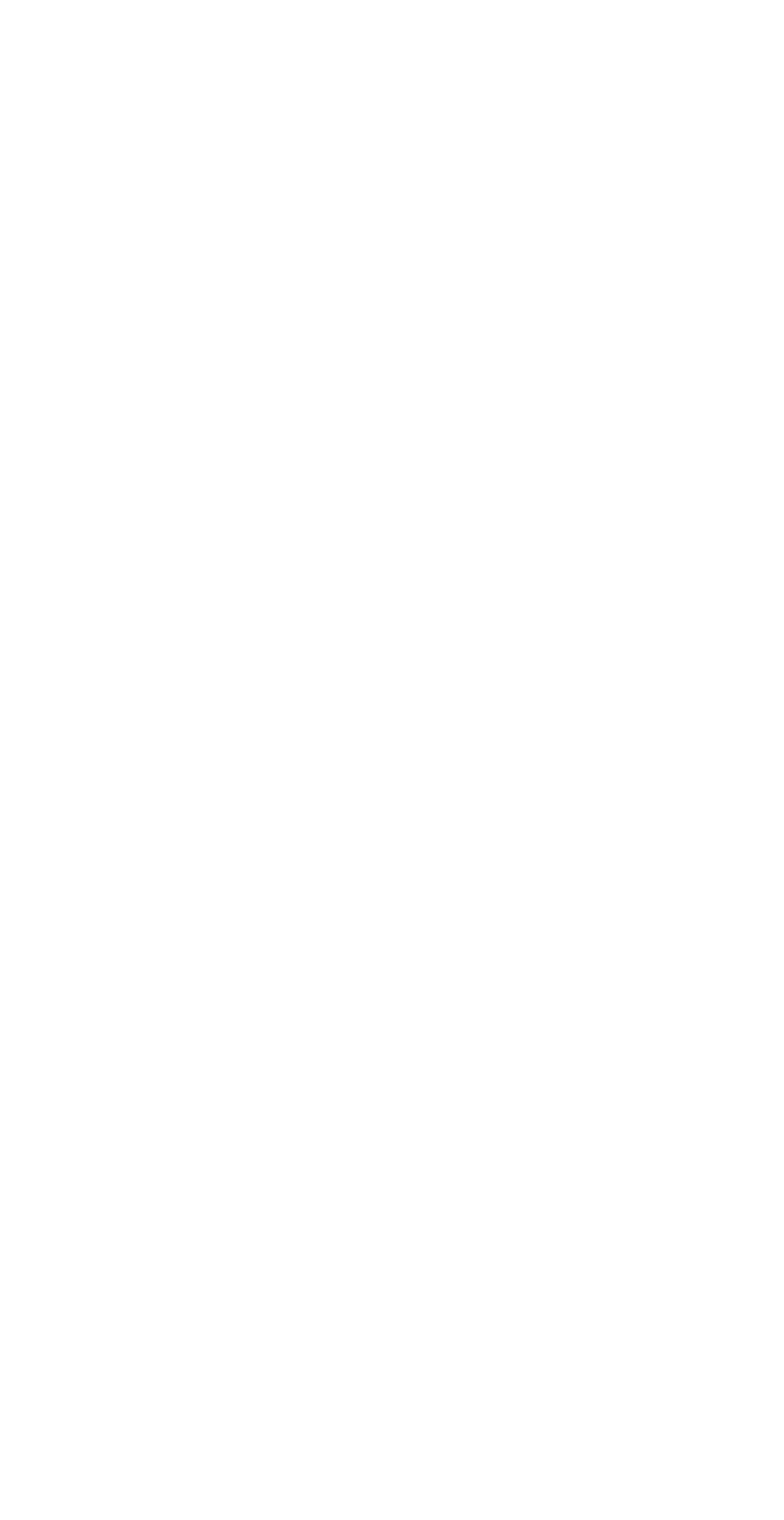What is the theme of the webpage?
Based on the screenshot, provide your answer in one word or phrase.

Airline customer experience